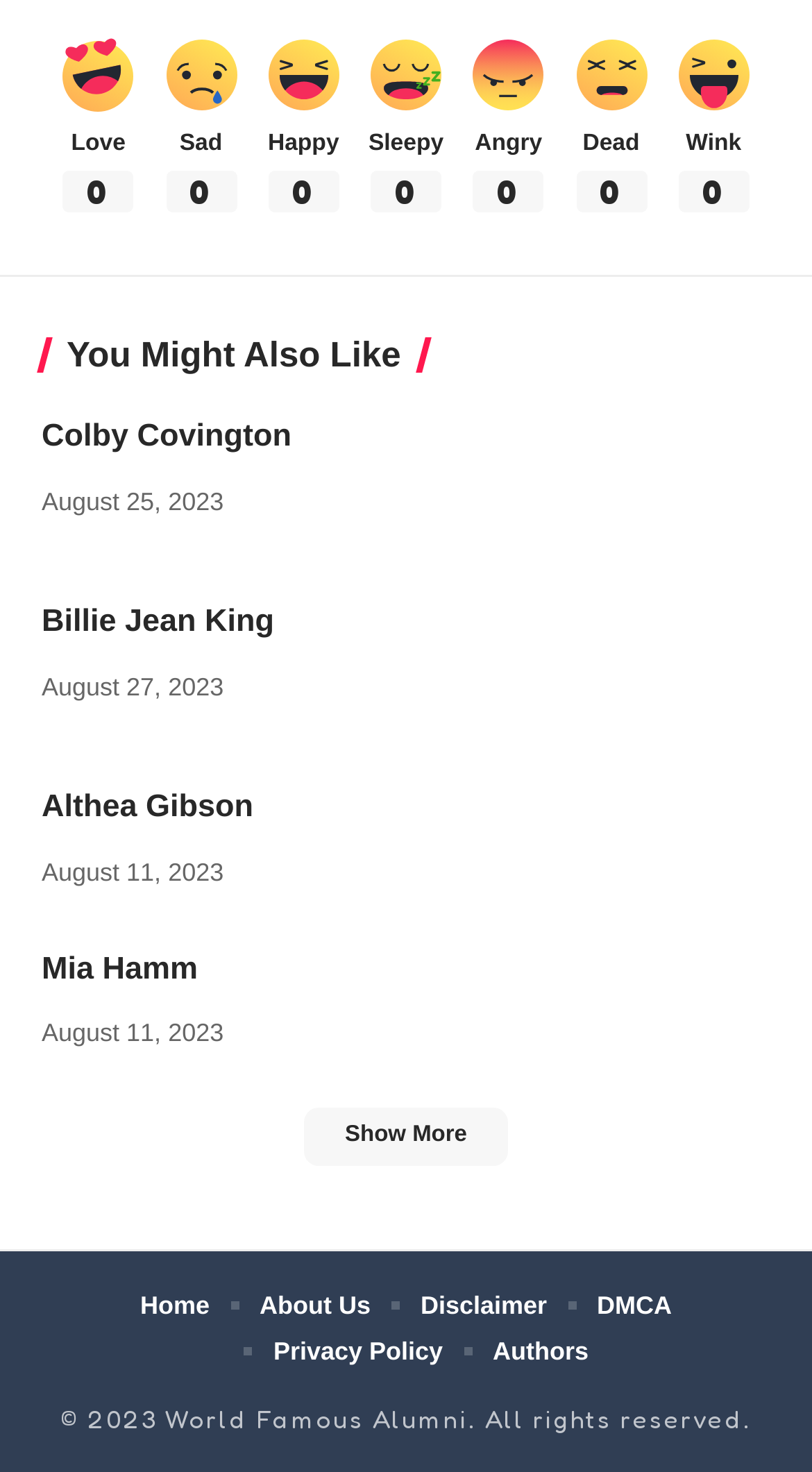What is the copyright year of the webpage?
Please ensure your answer to the question is detailed and covers all necessary aspects.

The webpage has a copyright notice at the bottom, which states '© 2023 World Famous Alumni. All rights reserved.'. This indicates that the webpage's content is copyrighted and the copyright year is 2023.